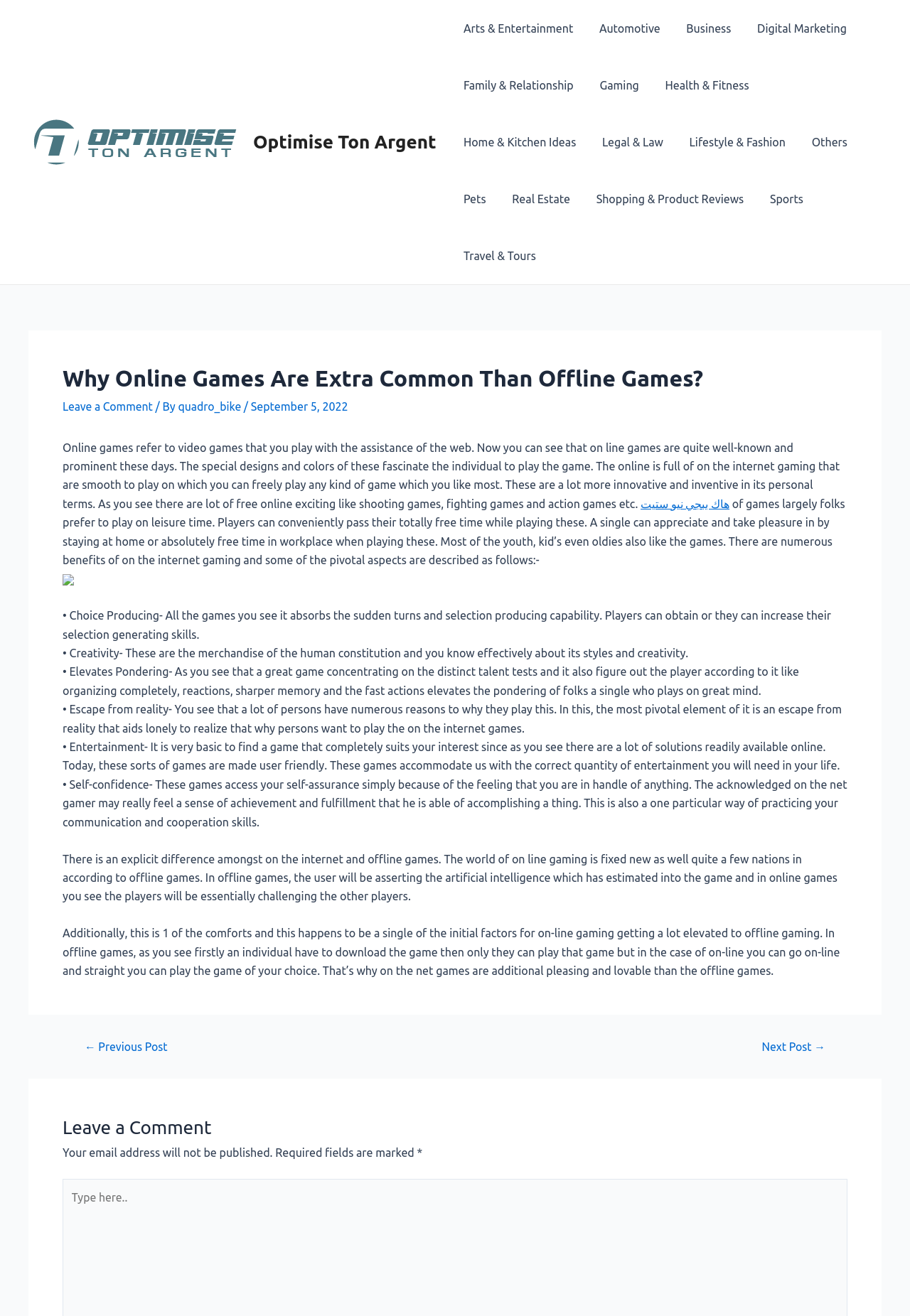What is the author of the article?
Refer to the image and answer the question using a single word or phrase.

quadro_bike